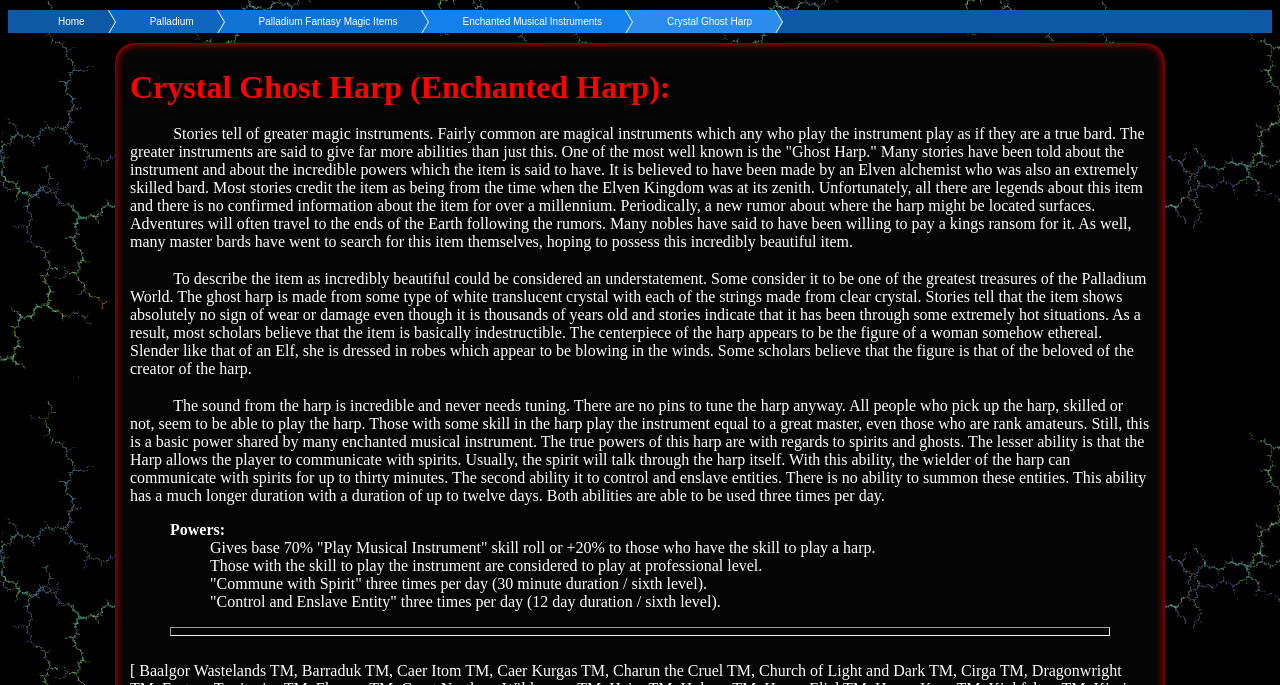Please specify the bounding box coordinates in the format (top-left x, top-left y, bottom-right x, bottom-right y), with all values as floating point numbers between 0 and 1. Identify the bounding box of the UI element described by: Home

[0.038, 0.015, 0.066, 0.048]